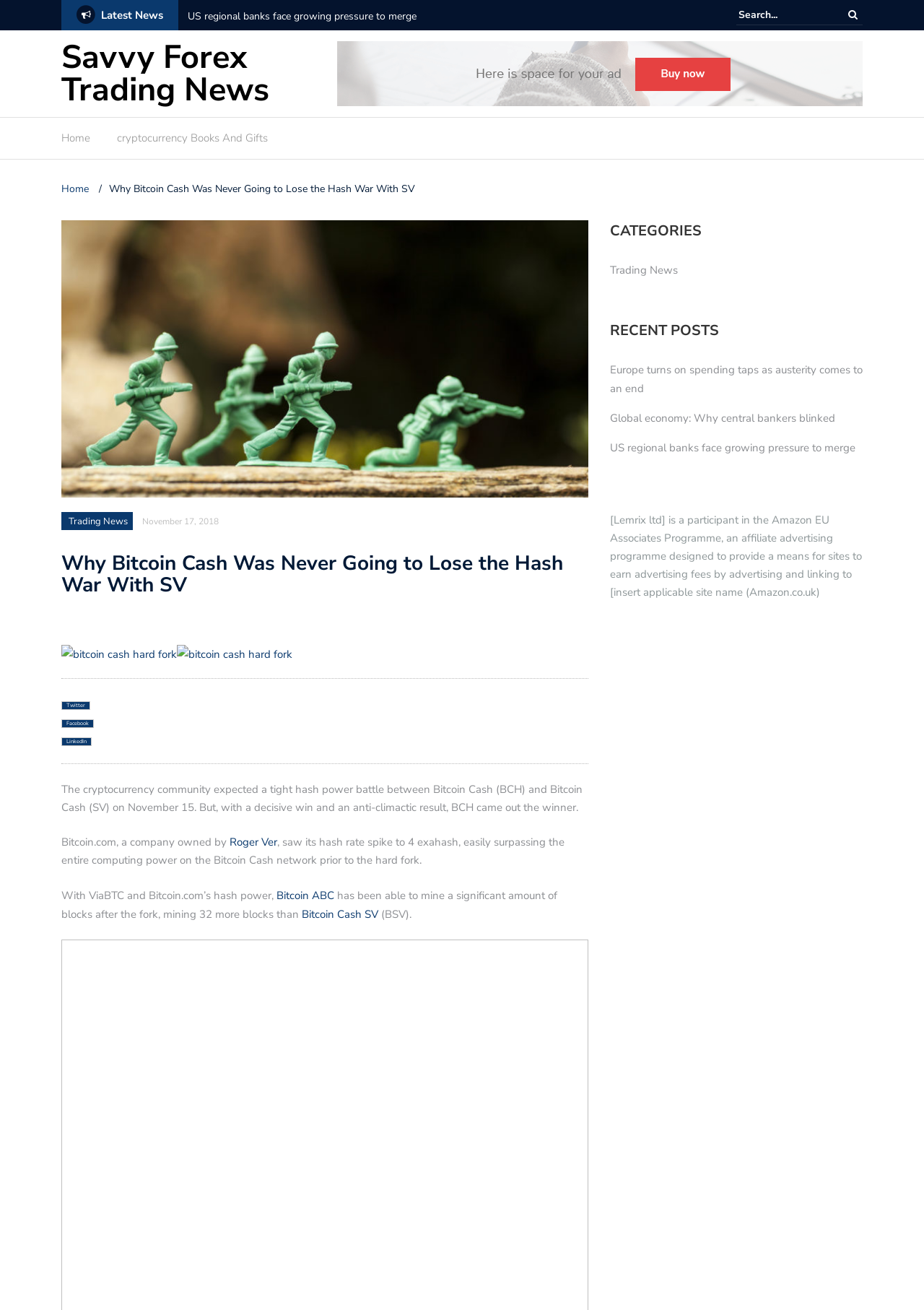Using the information shown in the image, answer the question with as much detail as possible: What is the name of the company owned by Roger Ver?

I read the article on the webpage and found that Roger Ver is the owner of Bitcoin.com, a company mentioned in the article.